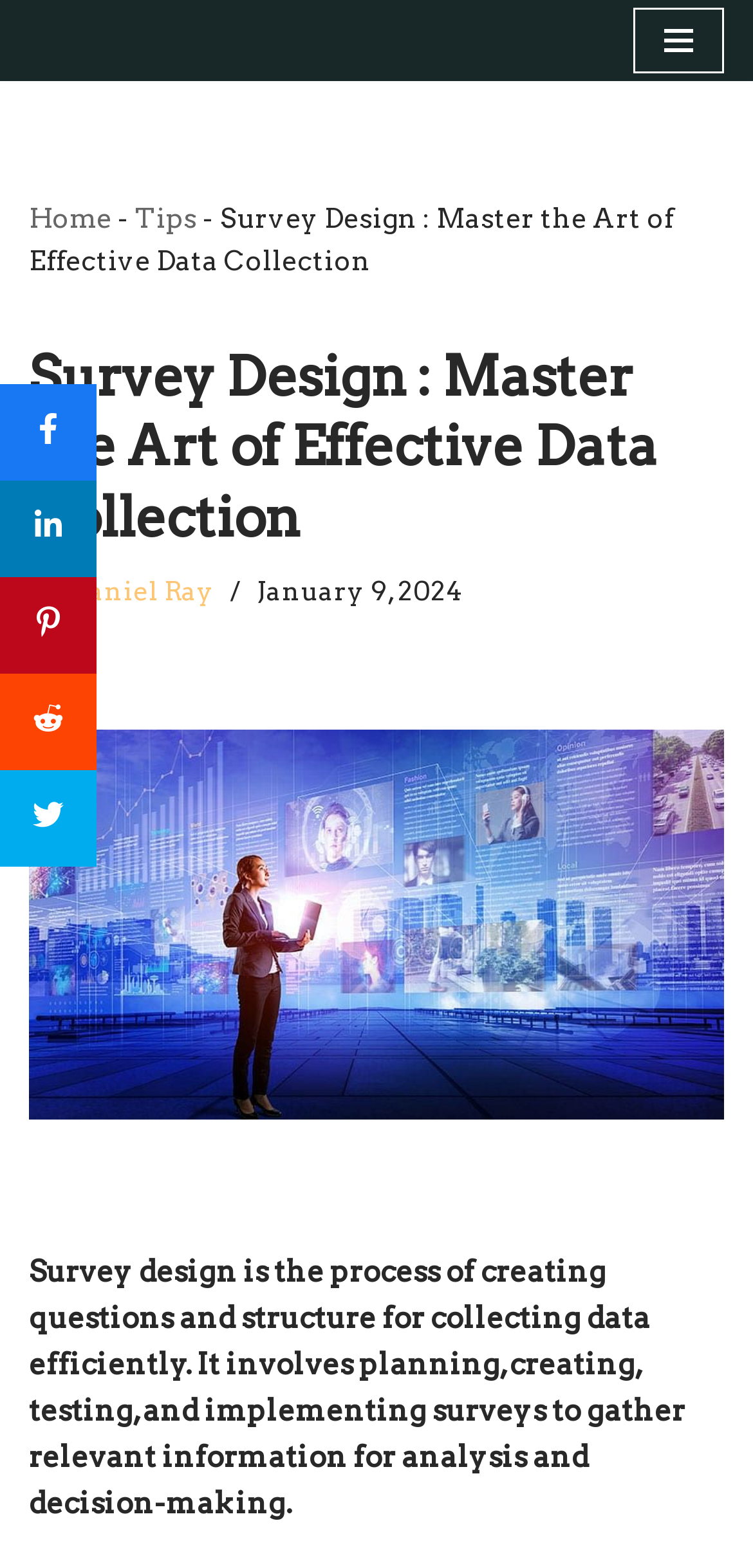Explain the webpage in detail, including its primary components.

The webpage is about survey design, with the title "Survey Design: Master The Art Of Effective Data Collection" prominently displayed at the top. Below the title, there is a navigation menu button on the right side, which is currently not expanded. 

To the left of the navigation menu button, there is a breadcrumbs navigation section that displays the path "Home > Tips > Survey Design: Master the Art of Effective Data Collection". 

Below the navigation section, there is a heading that repeats the title of the webpage. The author's name, "Daniel Ray", is displayed next to the title, along with the publication date "January 9, 2024". 

A large image related to survey design is placed below the author information, taking up most of the width of the page. 

Underneath the image, there is a paragraph of text that explains what survey design is, stating that it involves creating questions and structure for collecting data efficiently, and includes planning, creating, testing, and implementing surveys. 

On the left side of the page, there are several social media links, including "Share", "Pin", "Share", and "Tweet", stacked vertically.